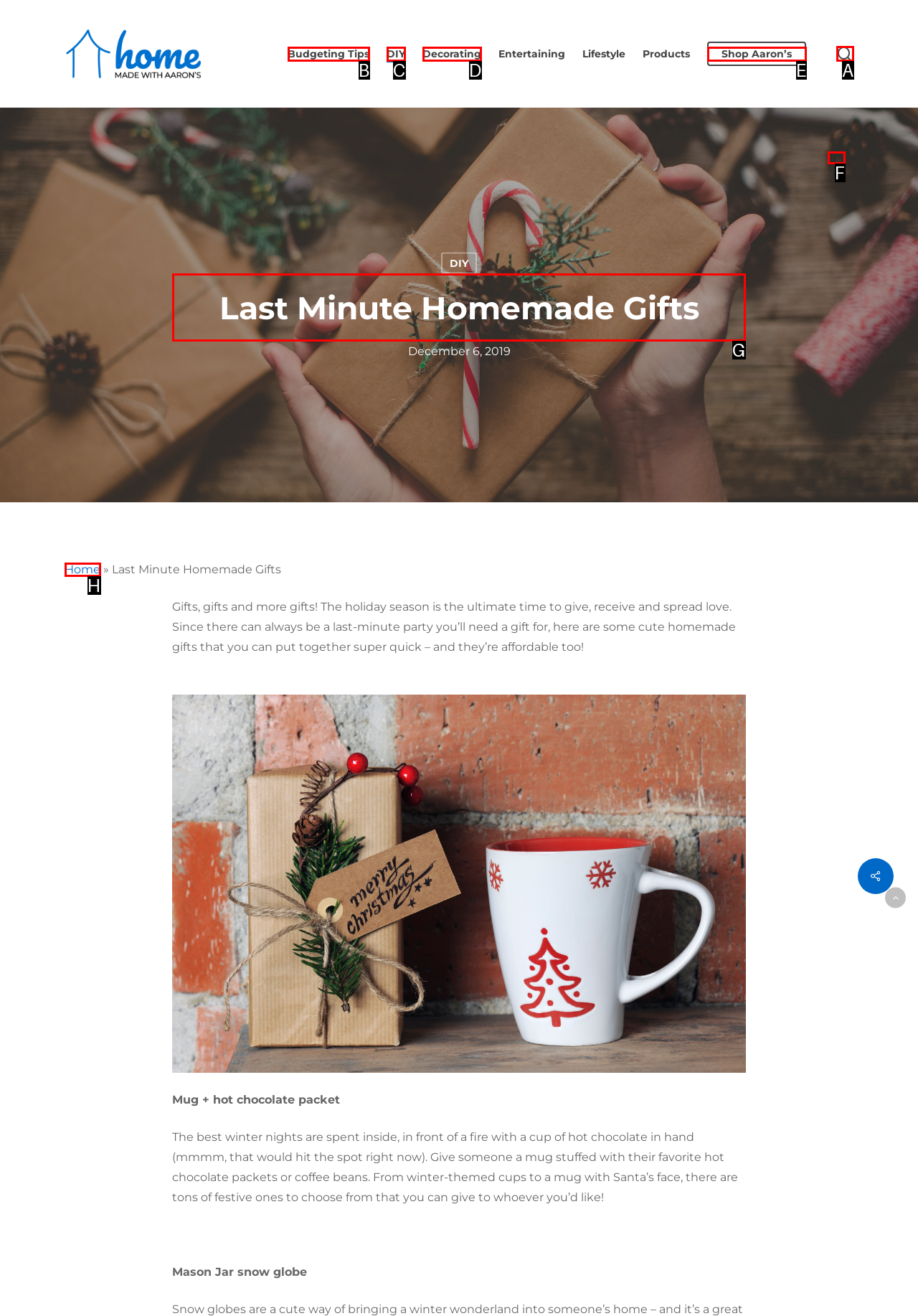Determine the letter of the element to click to accomplish this task: Read about Last Minute Homemade Gifts. Respond with the letter.

G